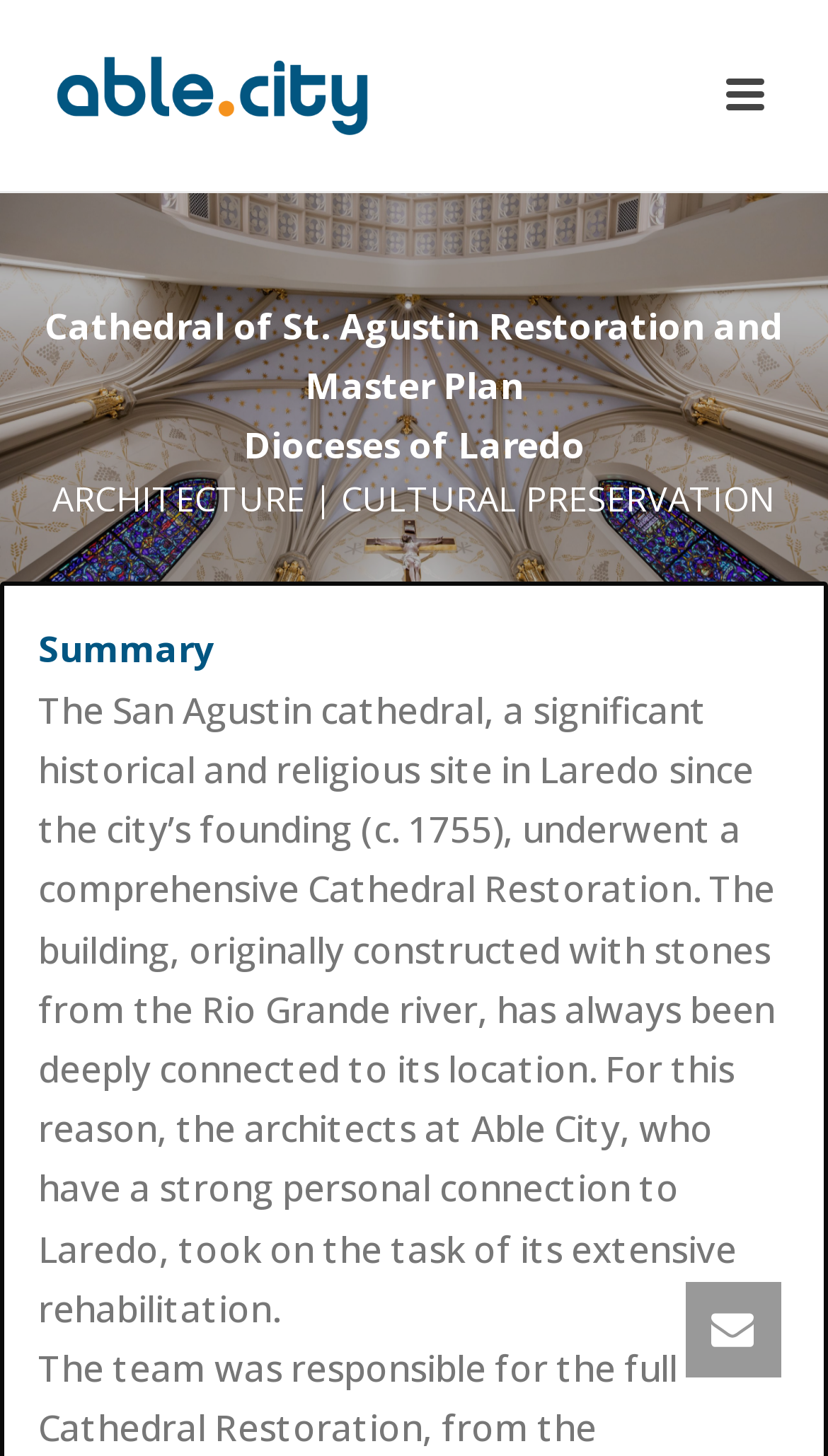Utilize the information from the image to answer the question in detail:
What is the location of the cathedral?

From the StaticText element 'Dioceses of Laredo' at coordinates [0.294, 0.289, 0.706, 0.323], we can infer that the location of the cathedral is Laredo.